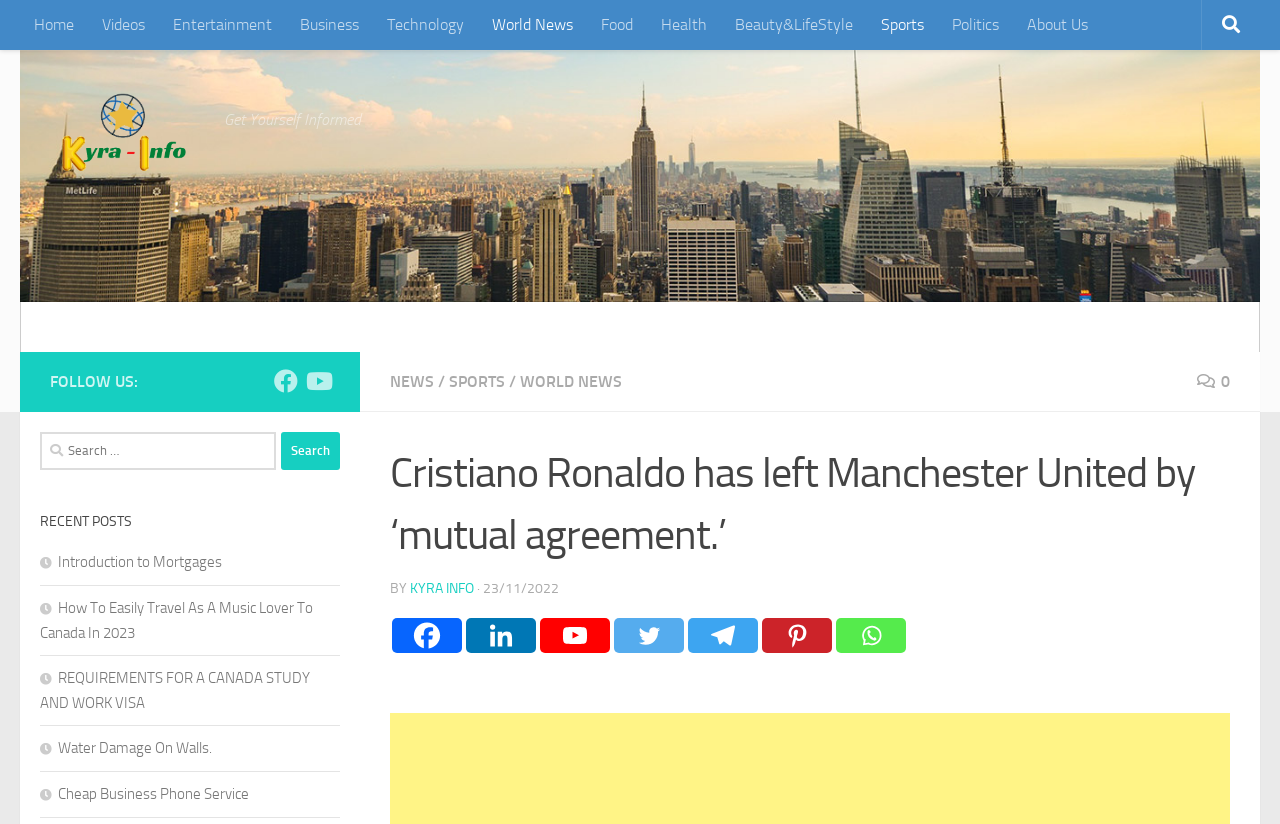Refer to the screenshot and answer the following question in detail:
What is the category of the news article?

I determined the answer by looking at the breadcrumbs above the news article title, which indicates that the article belongs to the 'Sports' category.